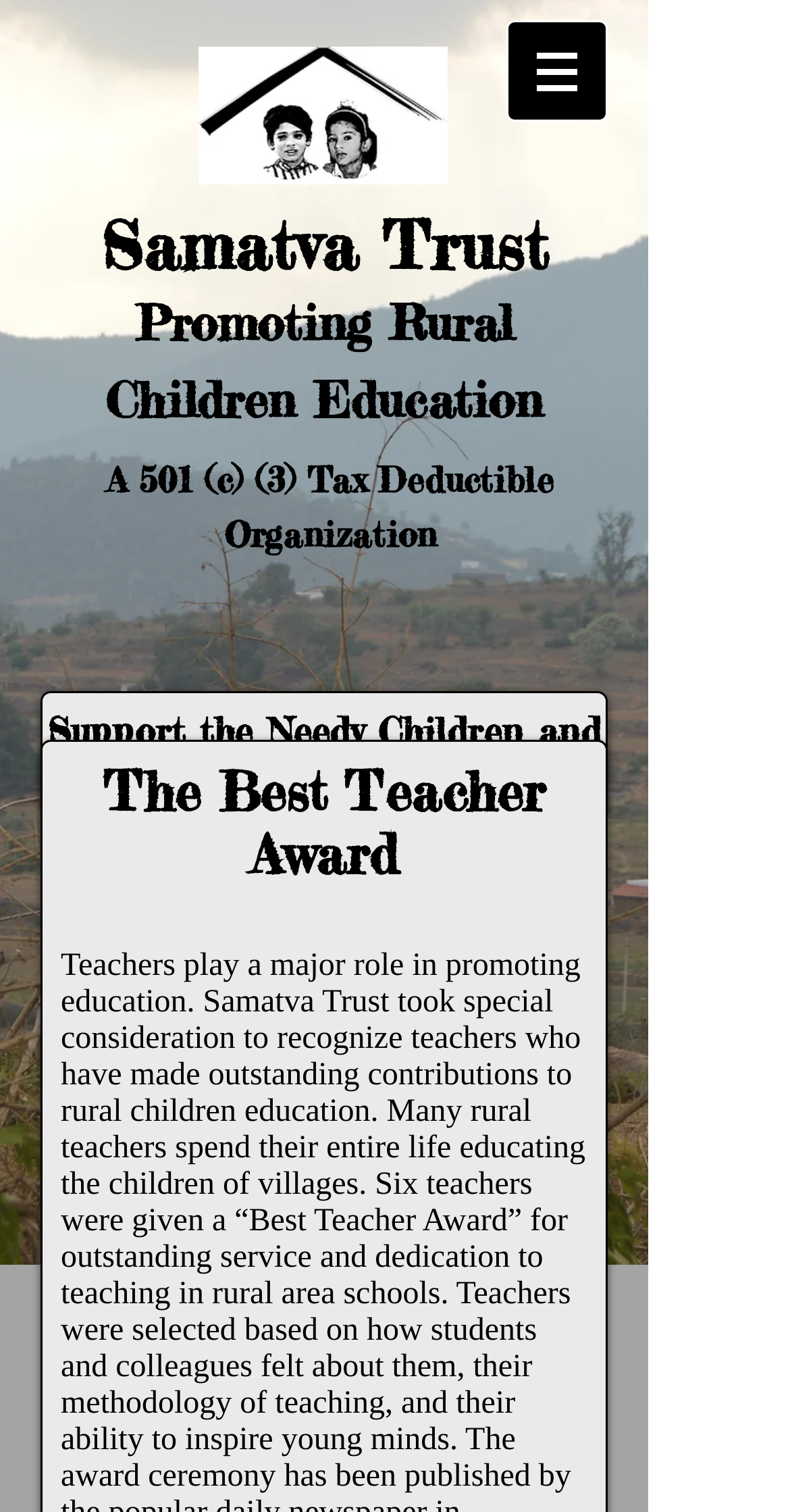What is the purpose of the award?
Examine the image and give a concise answer in one word or a short phrase.

Support the Needy Children